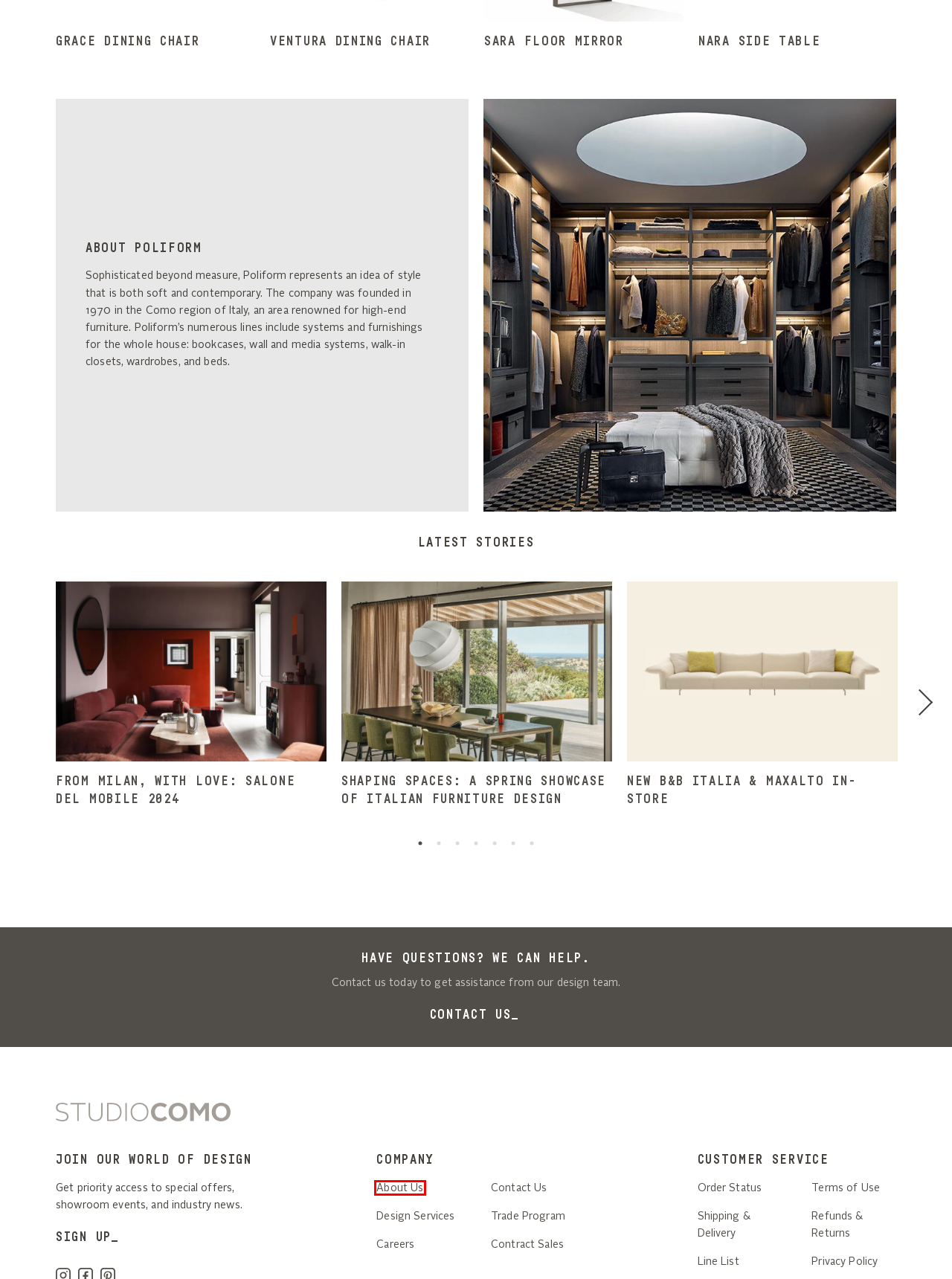Examine the screenshot of a webpage with a red bounding box around a UI element. Your task is to identify the webpage description that best corresponds to the new webpage after clicking the specified element. The given options are:
A. New B&B Italia & Maxalto In-Store | Studio Como
B. Interior Design Services | Studio Como
C. Shipping & Delivery | Studio Como
D. About Us | Studio Como
E. Customer Service & Interior Design Careers | Studio Como
F. Order Status | Studio Como
G. Contact Us | Studio Como
H. From Milan, With Love: Salone Del Mobile 2024 | Studio Como

D